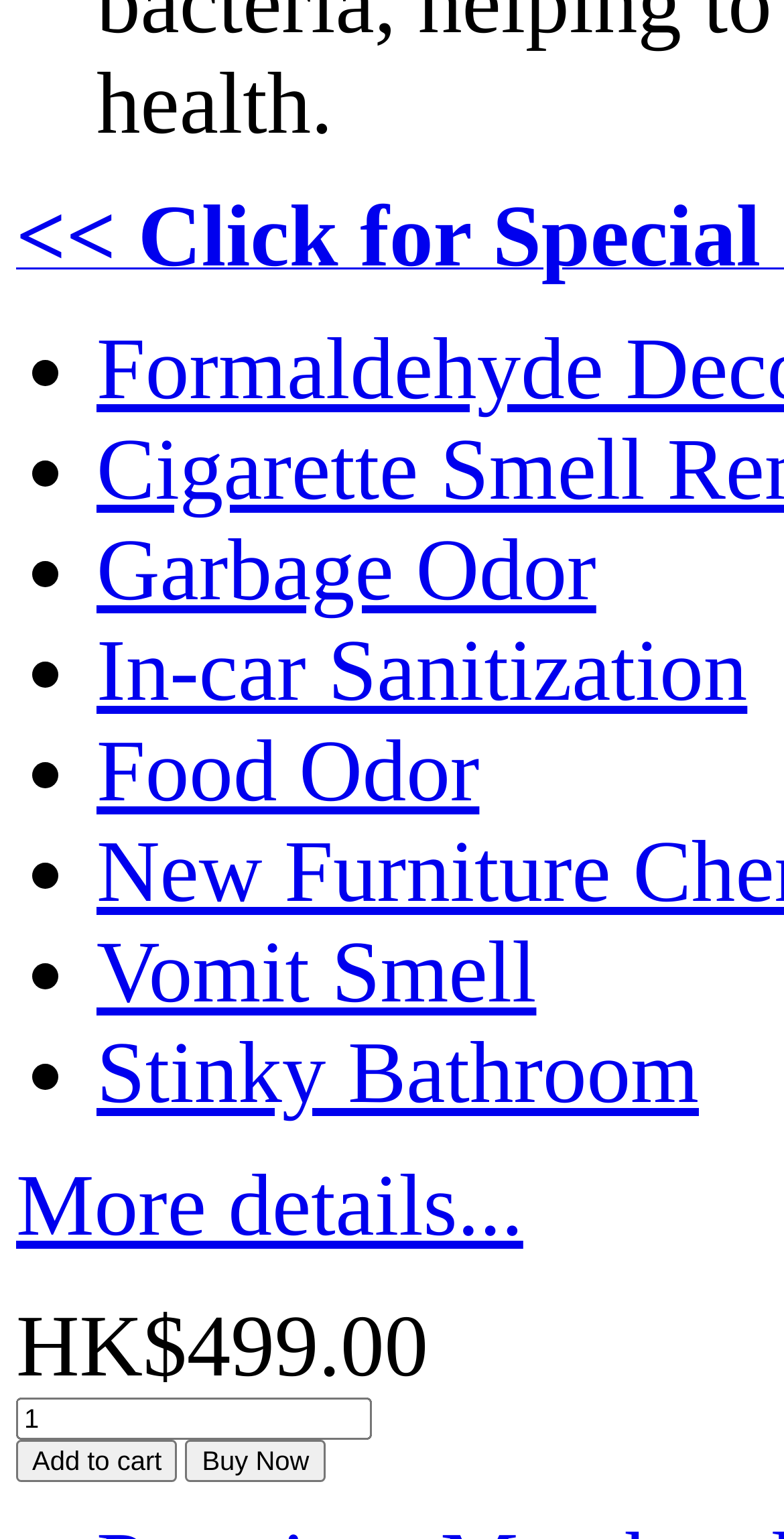Please determine the bounding box coordinates of the element to click on in order to accomplish the following task: "Click on Garbage Odor". Ensure the coordinates are four float numbers ranging from 0 to 1, i.e., [left, top, right, bottom].

[0.123, 0.34, 0.76, 0.402]